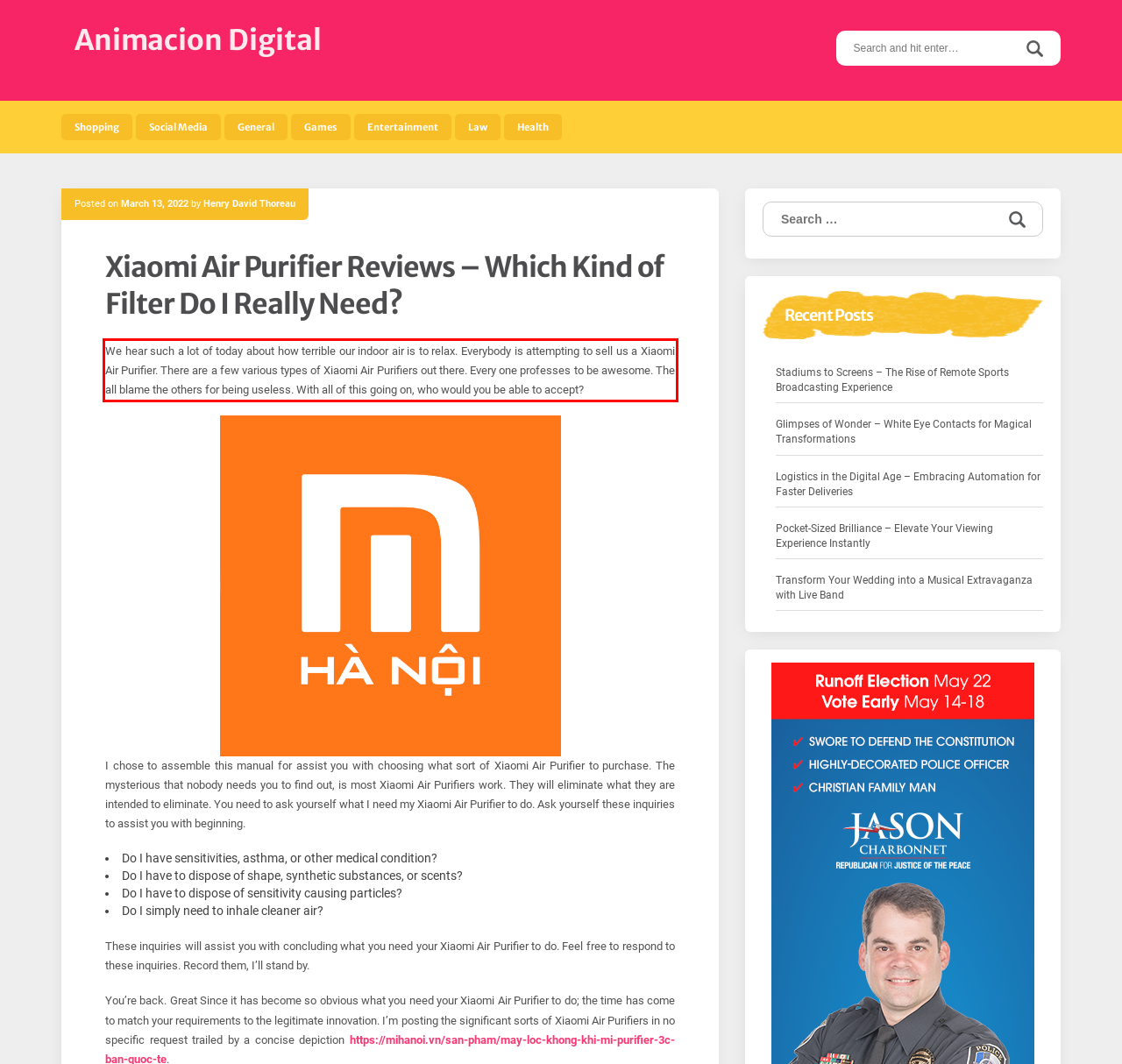Please perform OCR on the text within the red rectangle in the webpage screenshot and return the text content.

We hear such a lot of today about how terrible our indoor air is to relax. Everybody is attempting to sell us a Xiaomi Air Purifier. There are a few various types of Xiaomi Air Purifiers out there. Every one professes to be awesome. The all blame the others for being useless. With all of this going on, who would you be able to accept?